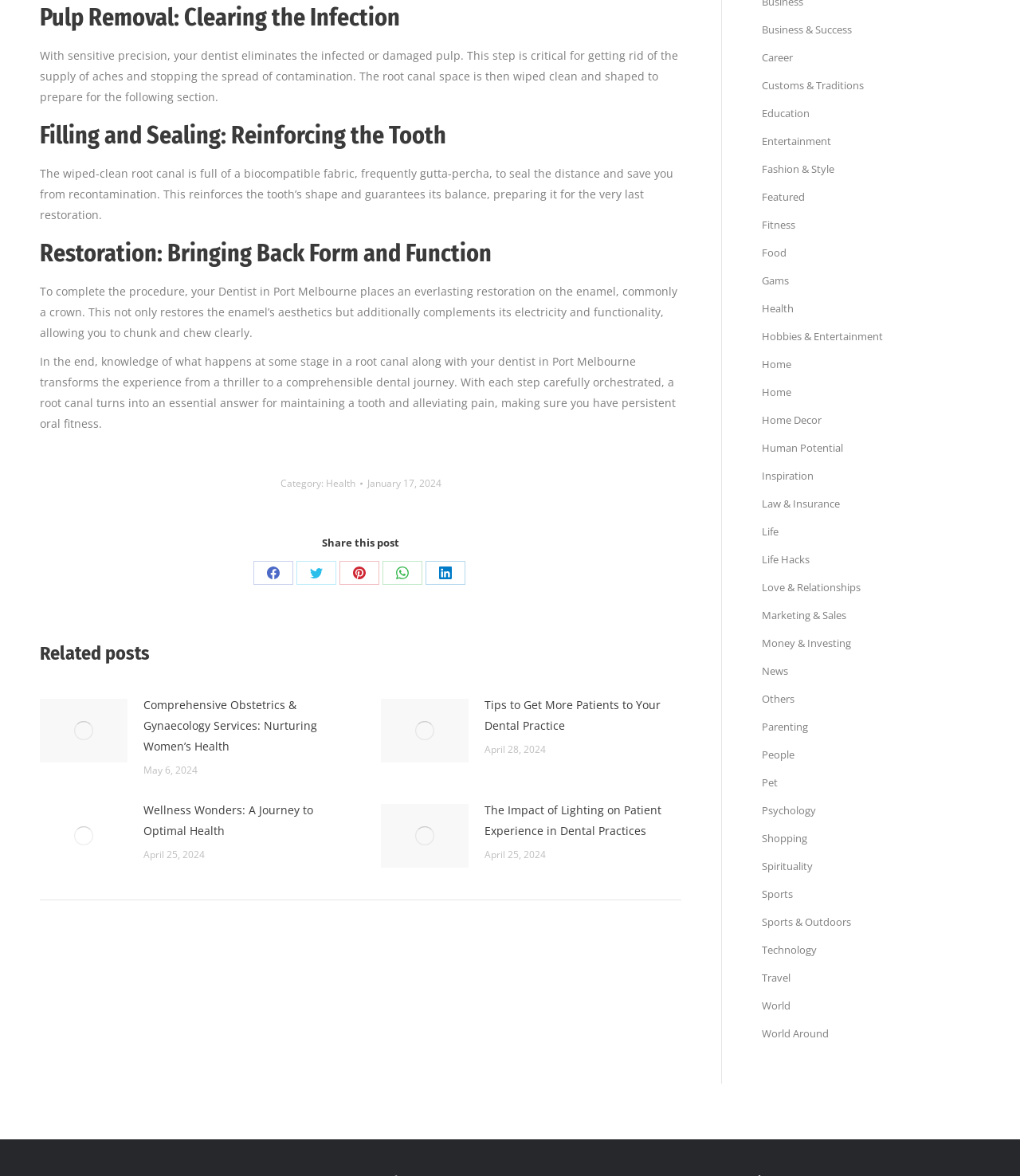Determine the bounding box coordinates of the area to click in order to meet this instruction: "Share this post on Facebook".

[0.248, 0.477, 0.287, 0.497]